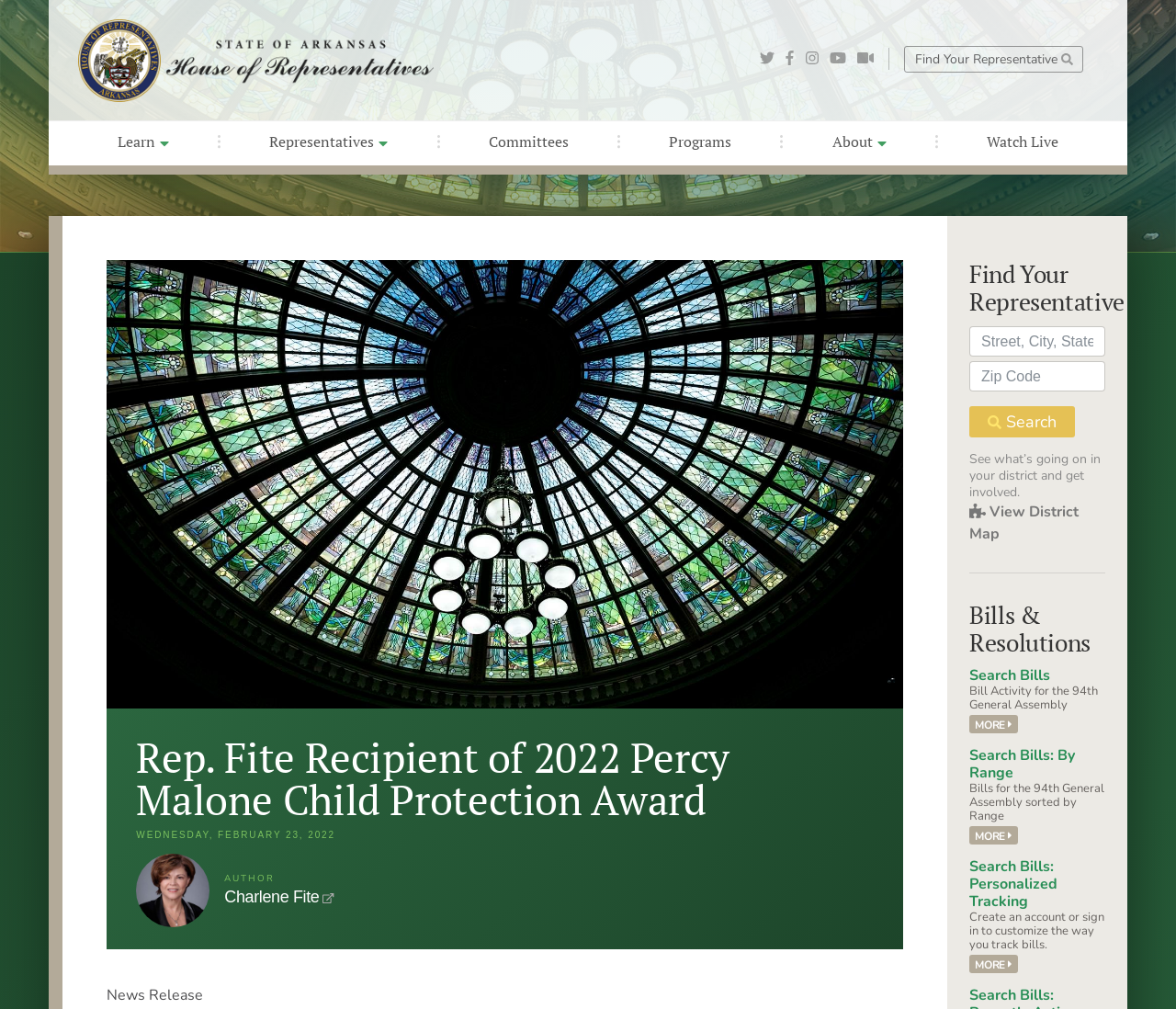Illustrate the webpage with a detailed description.

This webpage is about Rep. Fite receiving the 2022 Percy Malone Child Protection Award, as indicated by the title at the top of the page. The page is divided into several sections. At the top, there is a header section with a link to the "Arkansas House of Representatives" and an image of the same. Below this, there are several links to different sections of the website, including "Find Your Representative", "Learn", "Representatives", "Committees", "Programs", "About", and "Watch Live".

In the main content area, there is a heading with the title of the award, followed by a time stamp indicating the date of the award, which is Wednesday, February 23, 2022. Below this, there is a link to the author of the news release, Charlene Fite. The main content of the news release is not provided in the accessibility tree, but it is likely to be a brief article about Rep. Fite receiving the award.

On the right-hand side of the page, there is a search box where users can enter their street, city, state, and zip code to find their representative. Below this, there are several links to different resources, including "Bills & Resolutions", "Search Bills", and "Bill Activity for the 94th General Assembly". There are also several links to search bills by range and to create a personalized tracking account.

Overall, the webpage appears to be a news release about Rep. Fite's award, with additional resources and links to other sections of the Arkansas House of Representatives website.